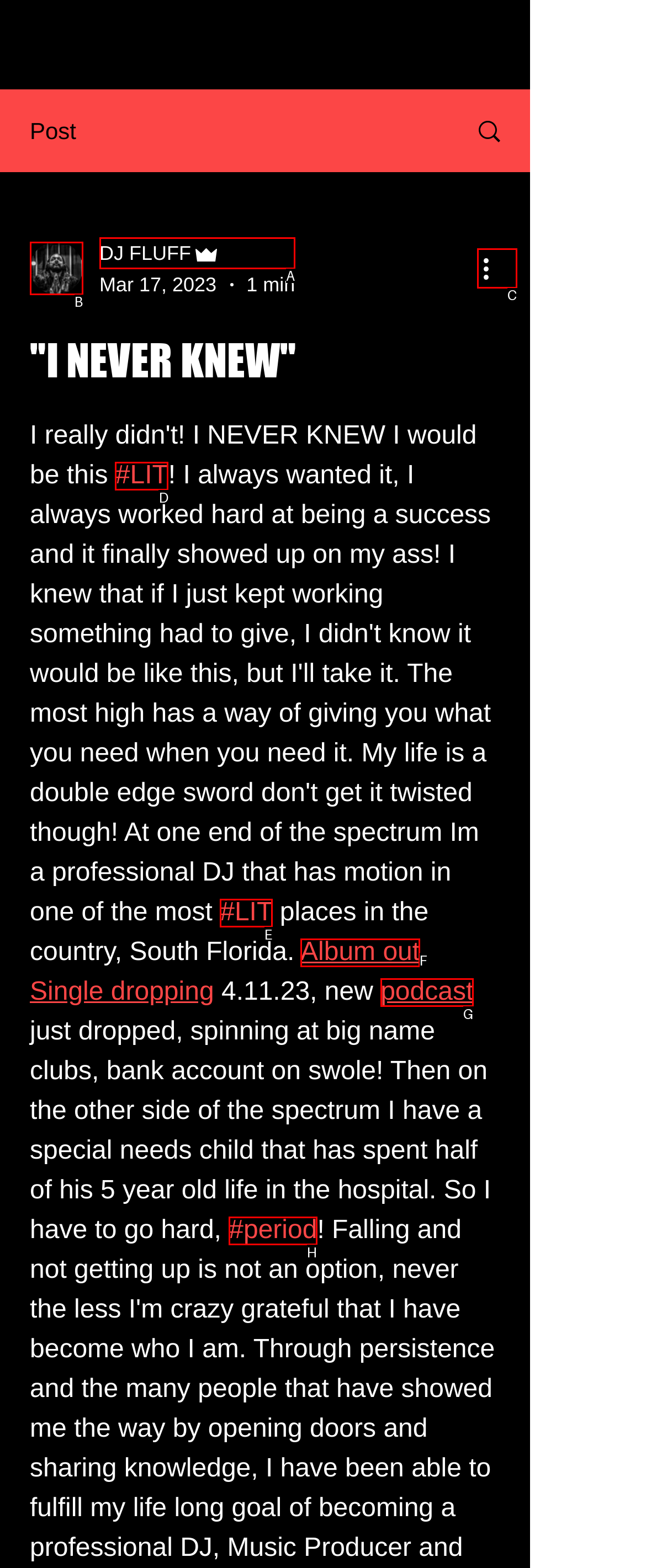Tell me which one HTML element best matches the description: Continue without consent
Answer with the option's letter from the given choices directly.

None